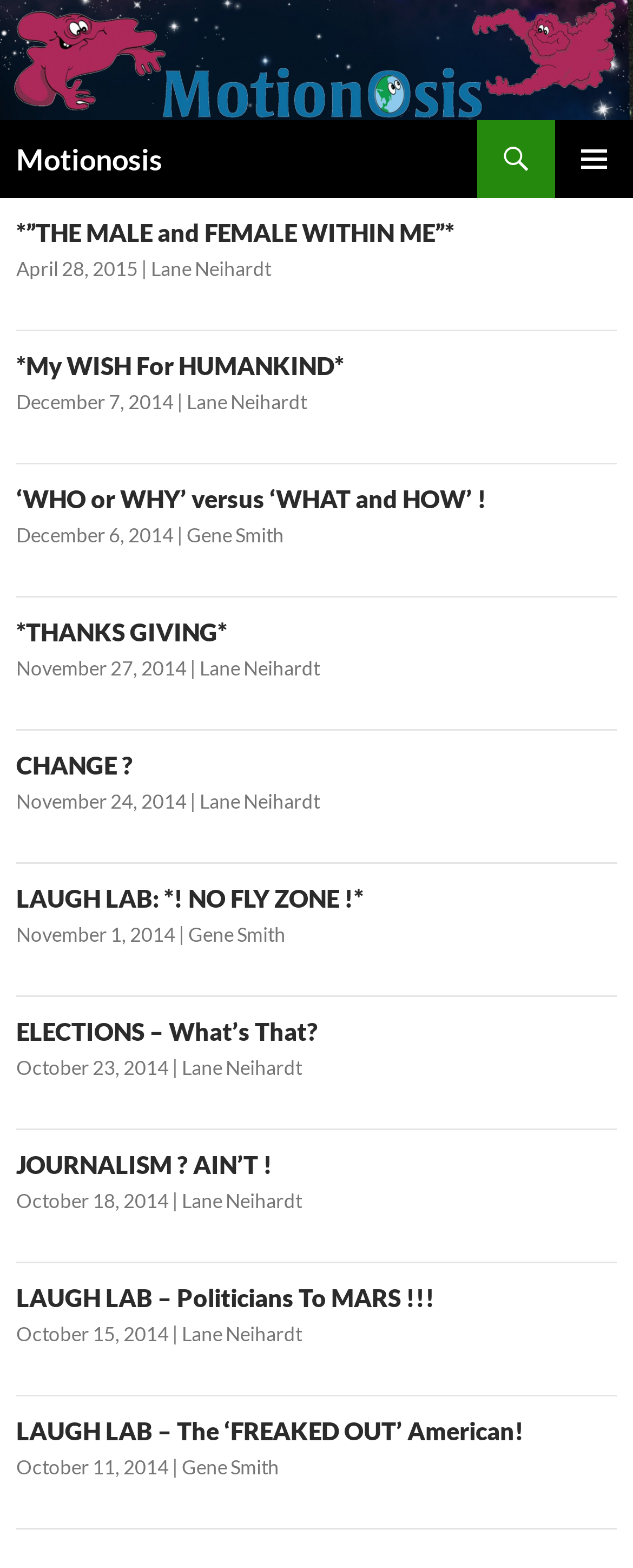What is the vertical position of the 'SKIP TO CONTENT' link?
Refer to the image and provide a one-word or short phrase answer.

above the first article